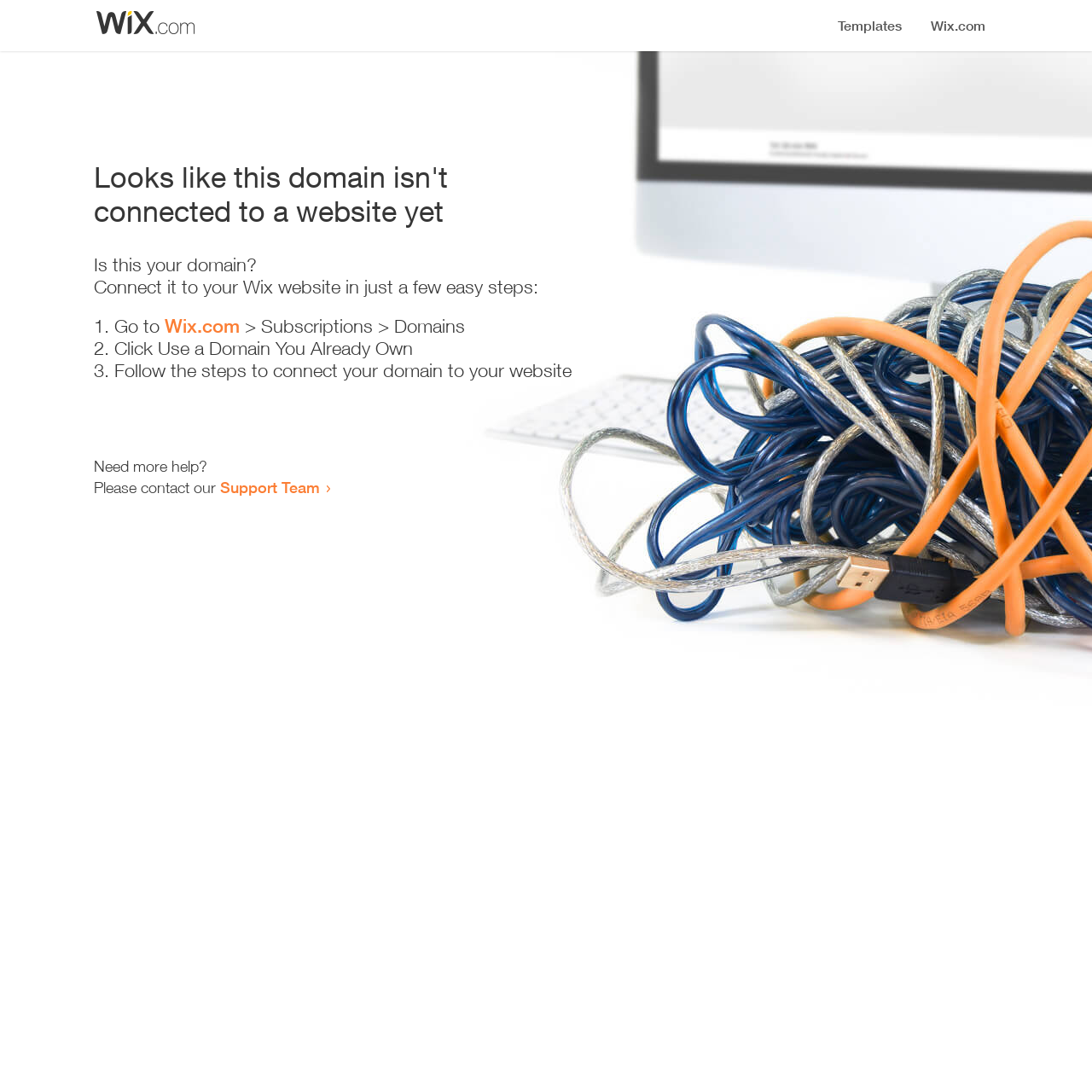Where can I get more help? Observe the screenshot and provide a one-word or short phrase answer.

Support Team